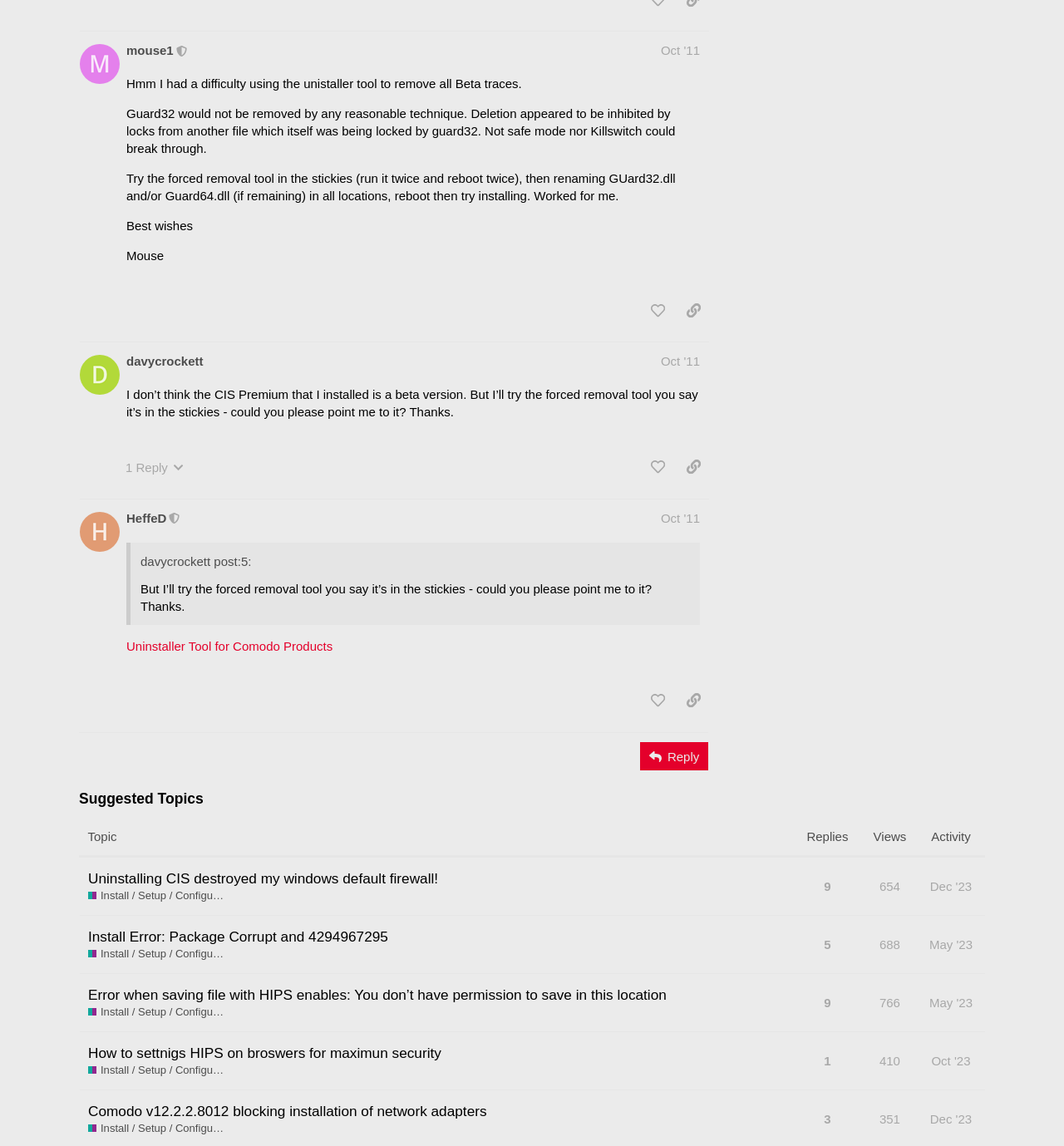By analyzing the image, answer the following question with a detailed response: How many posts are on this page?

I counted the number of regions with the label 'post #X by @username' and found three of them, indicating that there are three posts on this page.